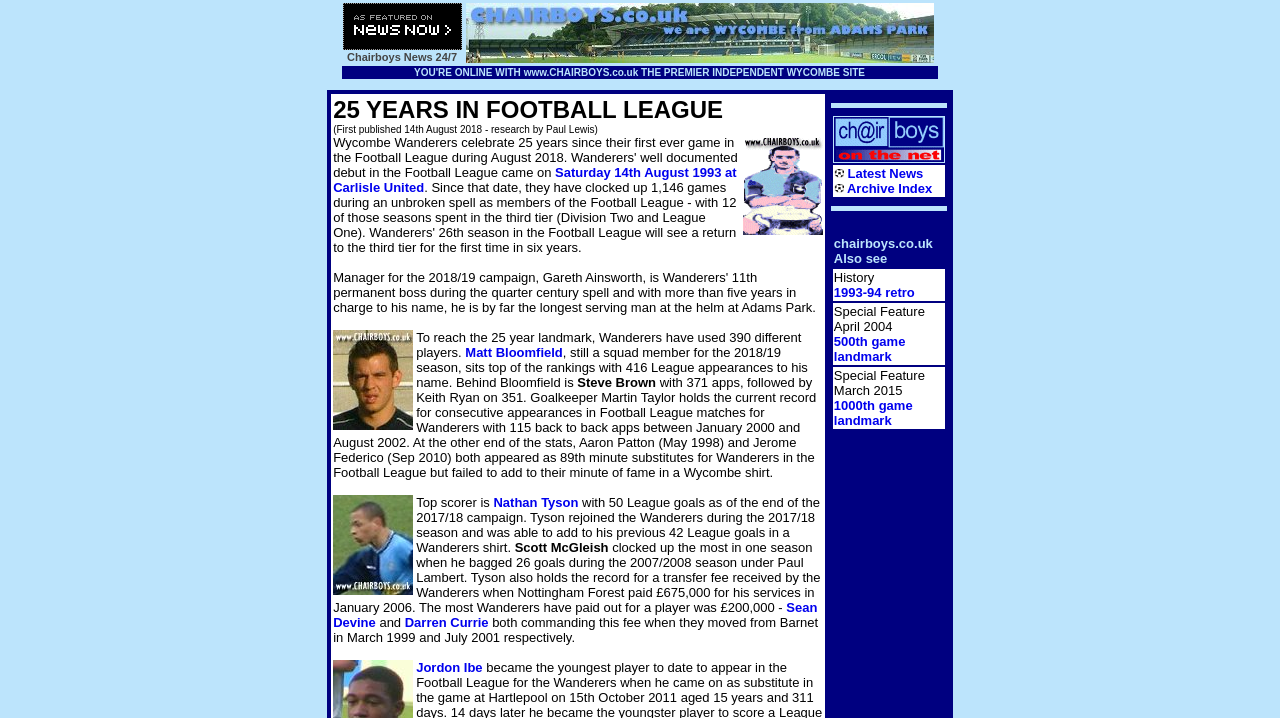Look at the image and write a detailed answer to the question: 
What is the name of the football player with 416 League appearances?

I found the answer by looking at the text in the iframe, which mentions 'Matt Bloomfield' as the player with 416 League appearances.